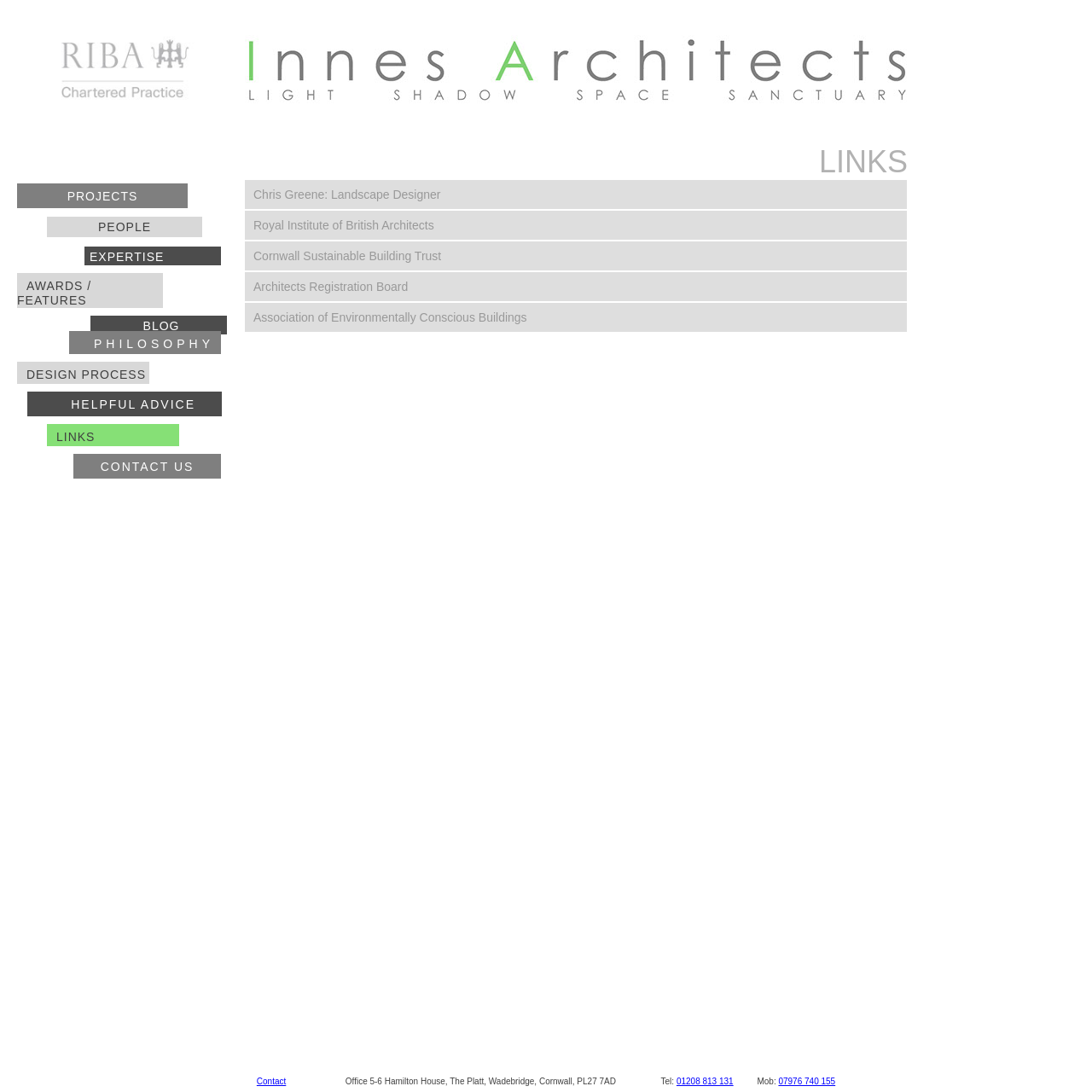Locate the bounding box coordinates of the element's region that should be clicked to carry out the following instruction: "Visit the Royal Institute of British Architects website". The coordinates need to be four float numbers between 0 and 1, i.e., [left, top, right, bottom].

[0.231, 0.227, 0.338, 0.24]